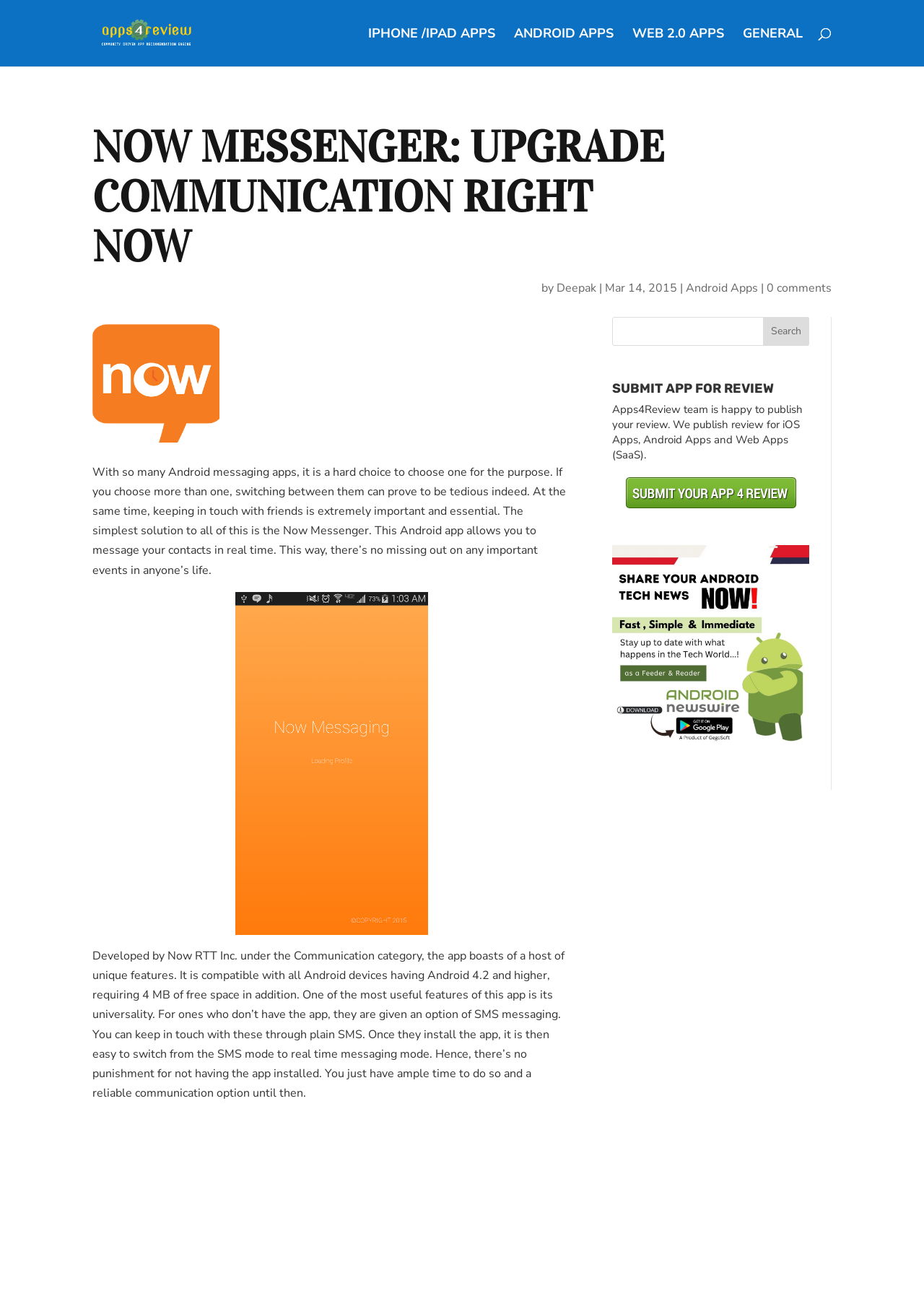Please provide the bounding box coordinates for the element that needs to be clicked to perform the instruction: "Submit app for review". The coordinates must consist of four float numbers between 0 and 1, formatted as [left, top, right, bottom].

[0.663, 0.367, 0.876, 0.391]